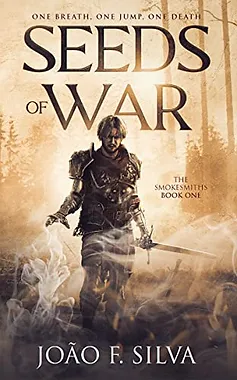Break down the image into a detailed narrative.

The image features the book cover for "Seeds of War," authored by João F. Silva. The cover presents a dramatic scene set against a misty forest backdrop, evoking a sense of intrigue and tension. The title "SEEDS of WAR" is prominently displayed, hinting at themes of conflict and struggle. Below the title, the subtitle identifies the book as "THE SMOKESMITHS BOOK ONE," suggesting it is the first installment in an ongoing series. The author’s name, "JOÃO F. SILVA," appears at the bottom, completing the captivating visual that draws readers into a story of adventure and warfare. This cover encapsulates the tone and genre of the novel, which likely appeals to fans of fantasy and epic narratives.